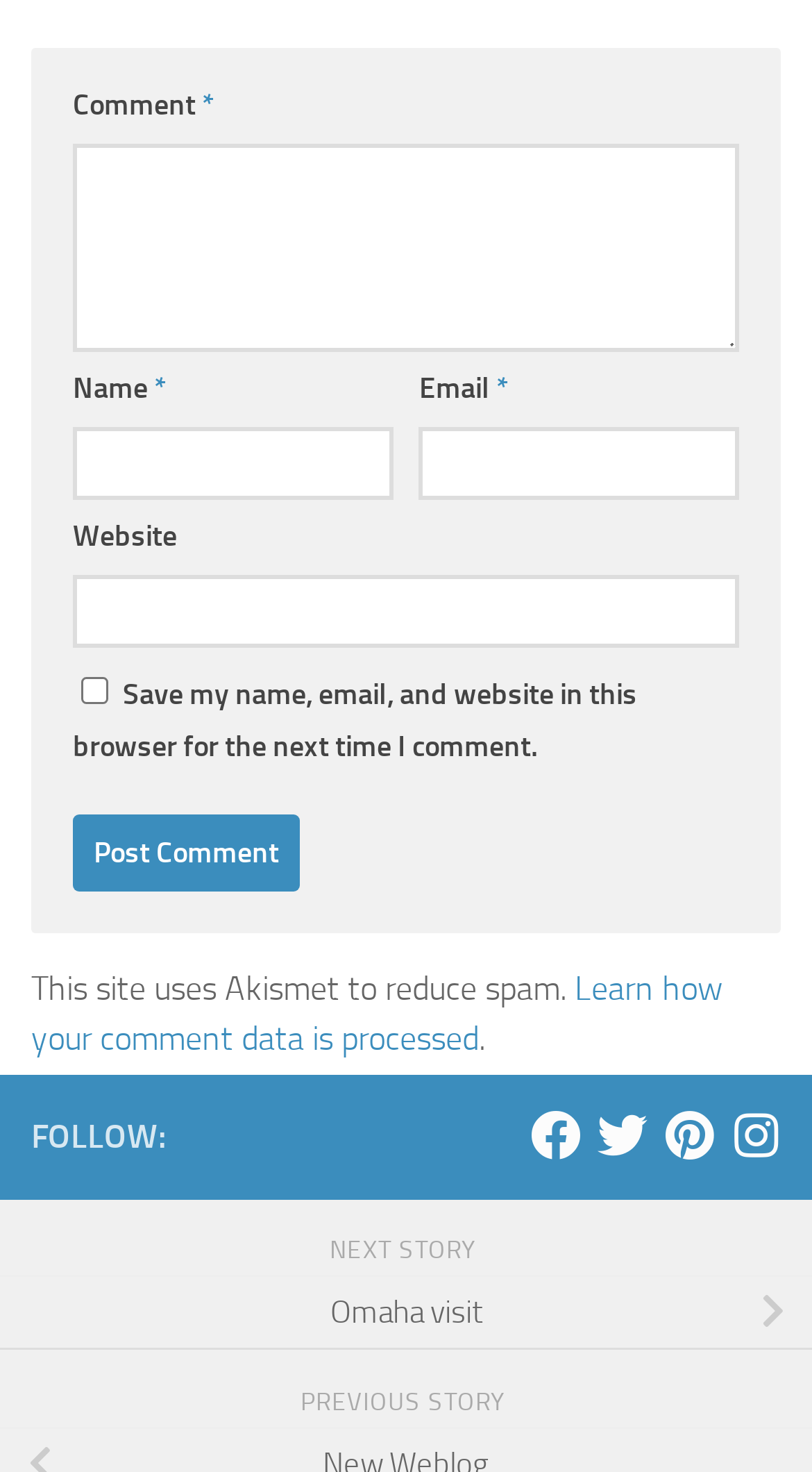Find the bounding box coordinates of the area that needs to be clicked in order to achieve the following instruction: "Click the Post Comment button". The coordinates should be specified as four float numbers between 0 and 1, i.e., [left, top, right, bottom].

[0.09, 0.554, 0.369, 0.606]